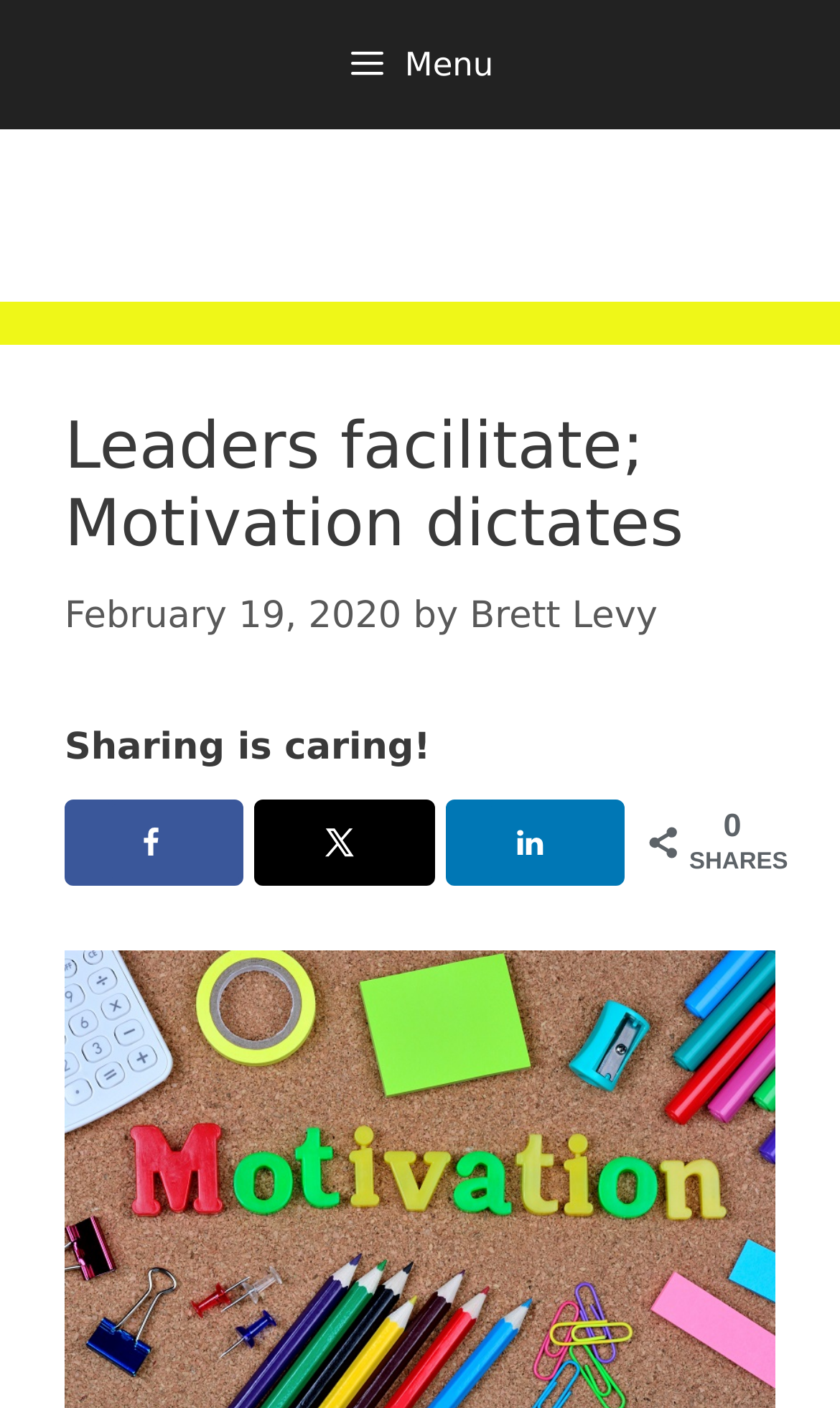Answer succinctly with a single word or phrase:
What is the purpose of the buttons below the article?

Share on social media